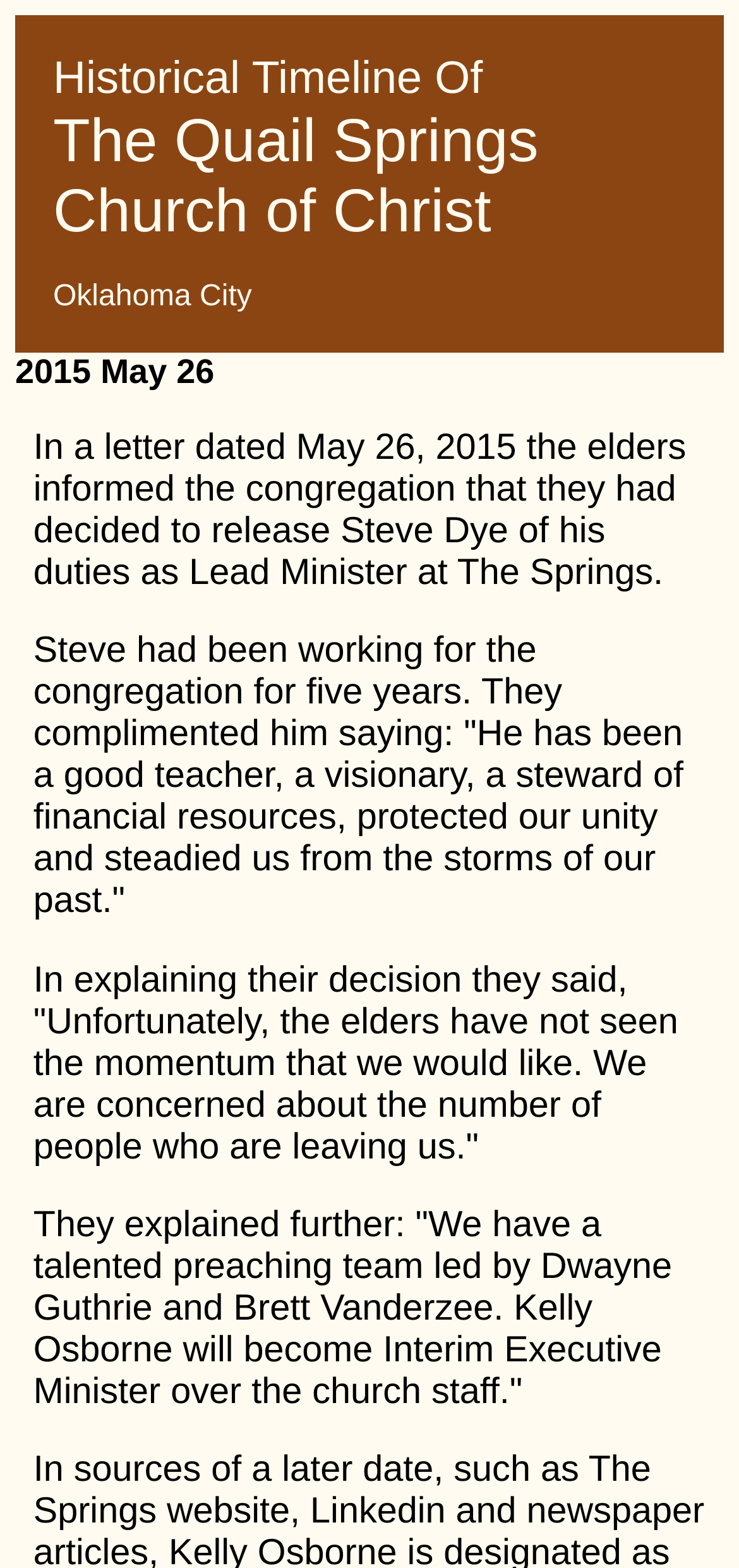Who became the Interim Executive Minister over the church staff?
Refer to the image and respond with a one-word or short-phrase answer.

Kelly Osborne